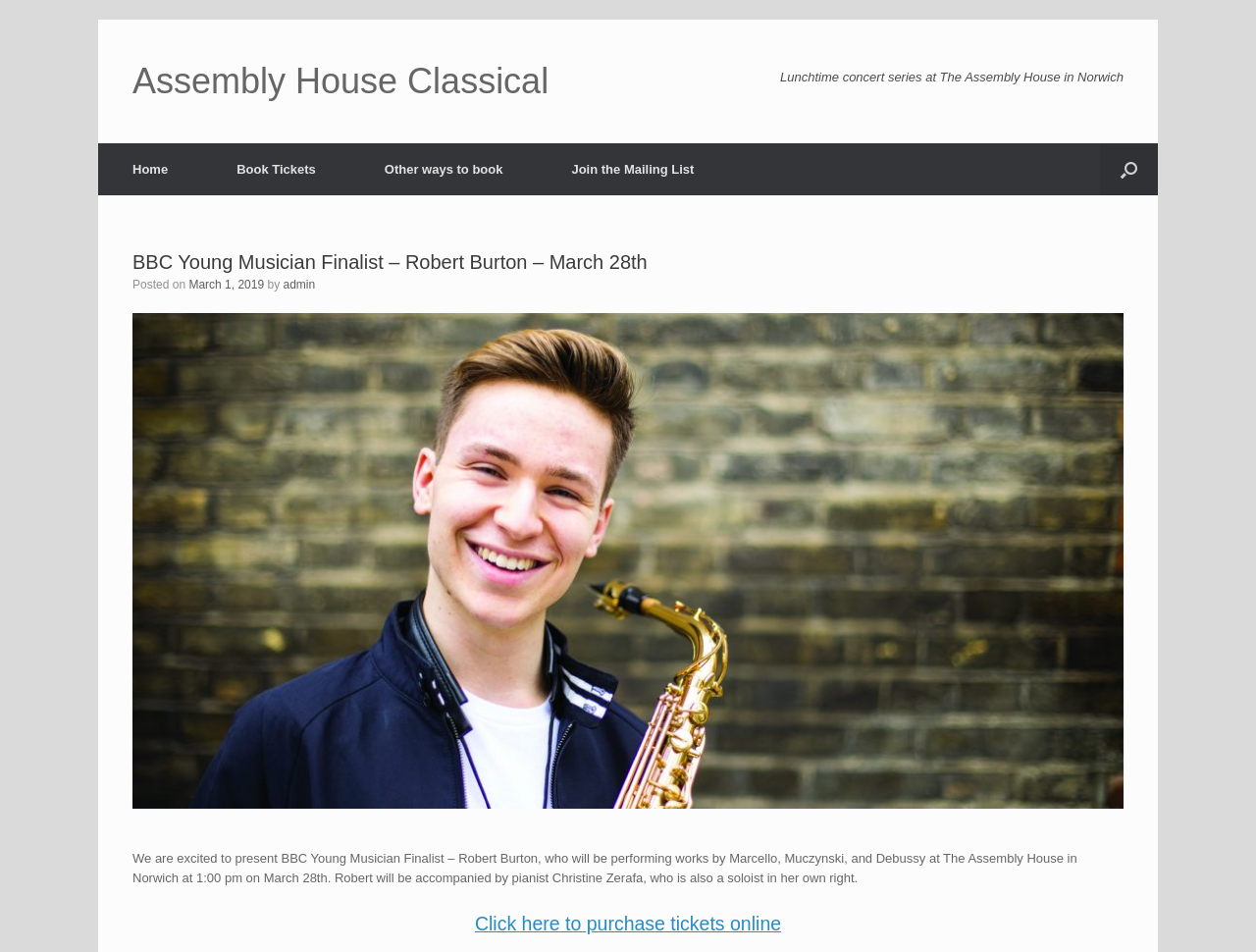What is the date of the post about Robert Burton's concert?
Please provide a single word or phrase in response based on the screenshot.

March 1, 2019